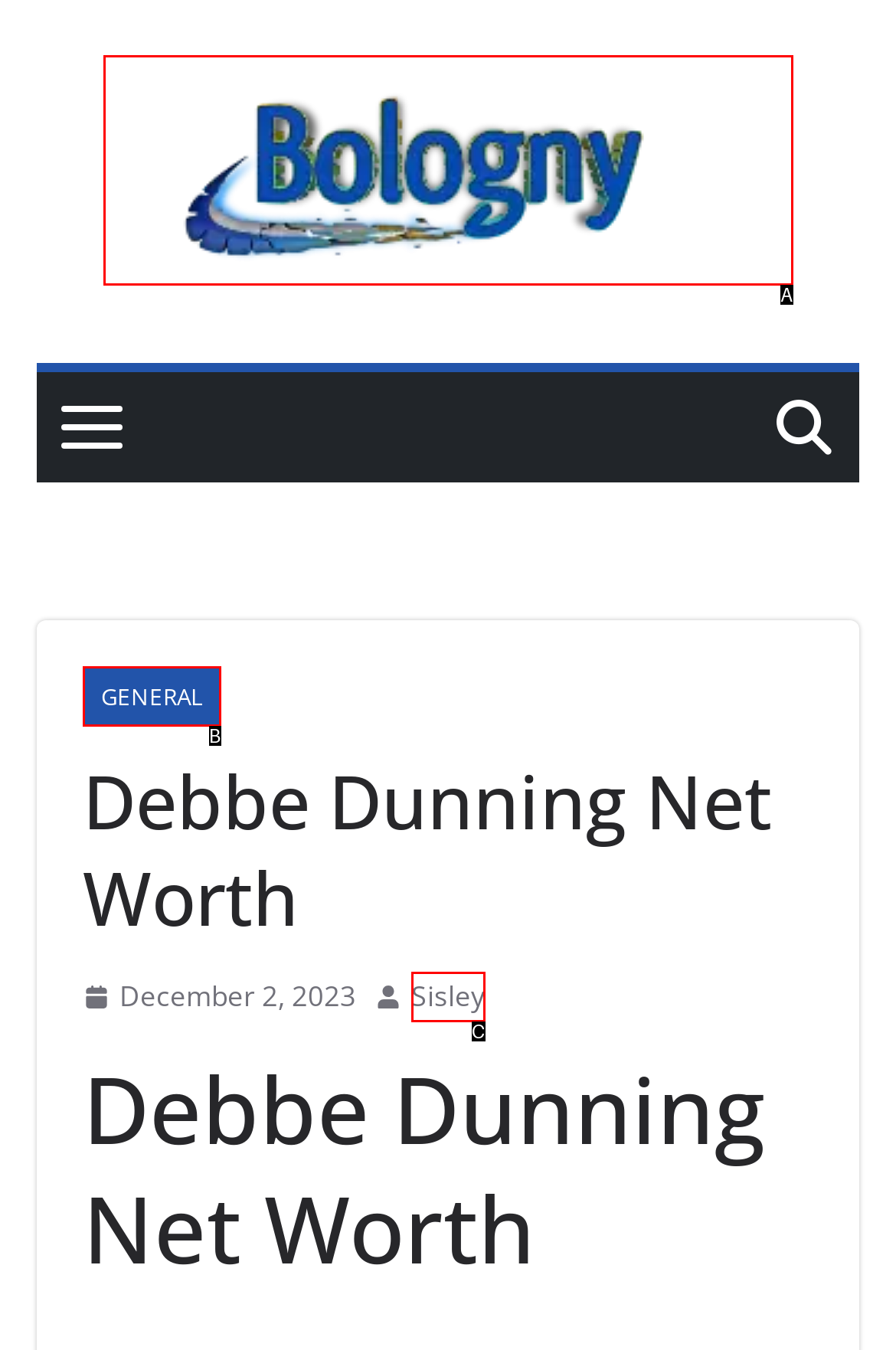Which option corresponds to the following element description: Sisley?
Please provide the letter of the correct choice.

C